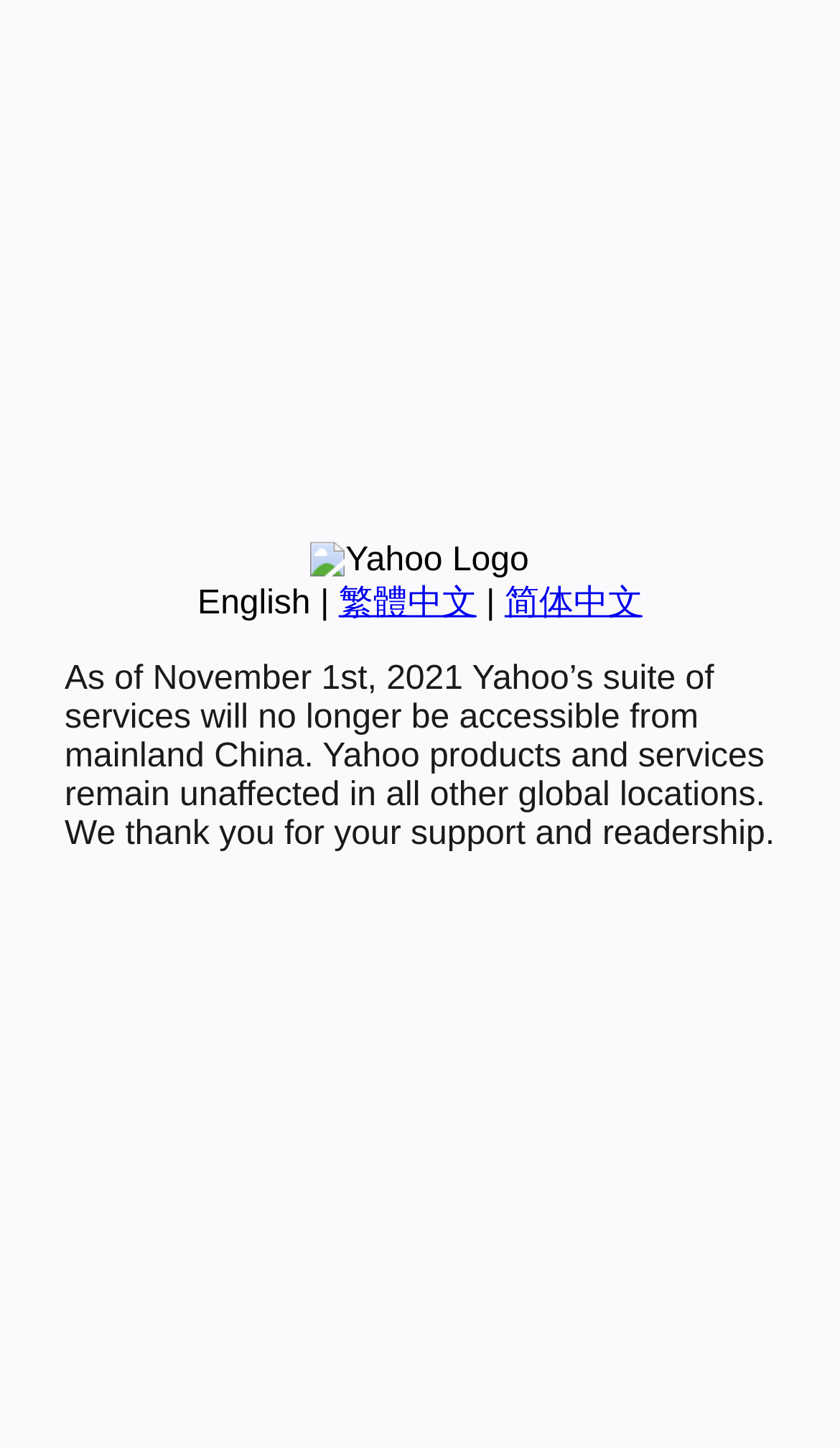Locate the bounding box for the described UI element: "English". Ensure the coordinates are four float numbers between 0 and 1, formatted as [left, top, right, bottom].

[0.235, 0.404, 0.37, 0.429]